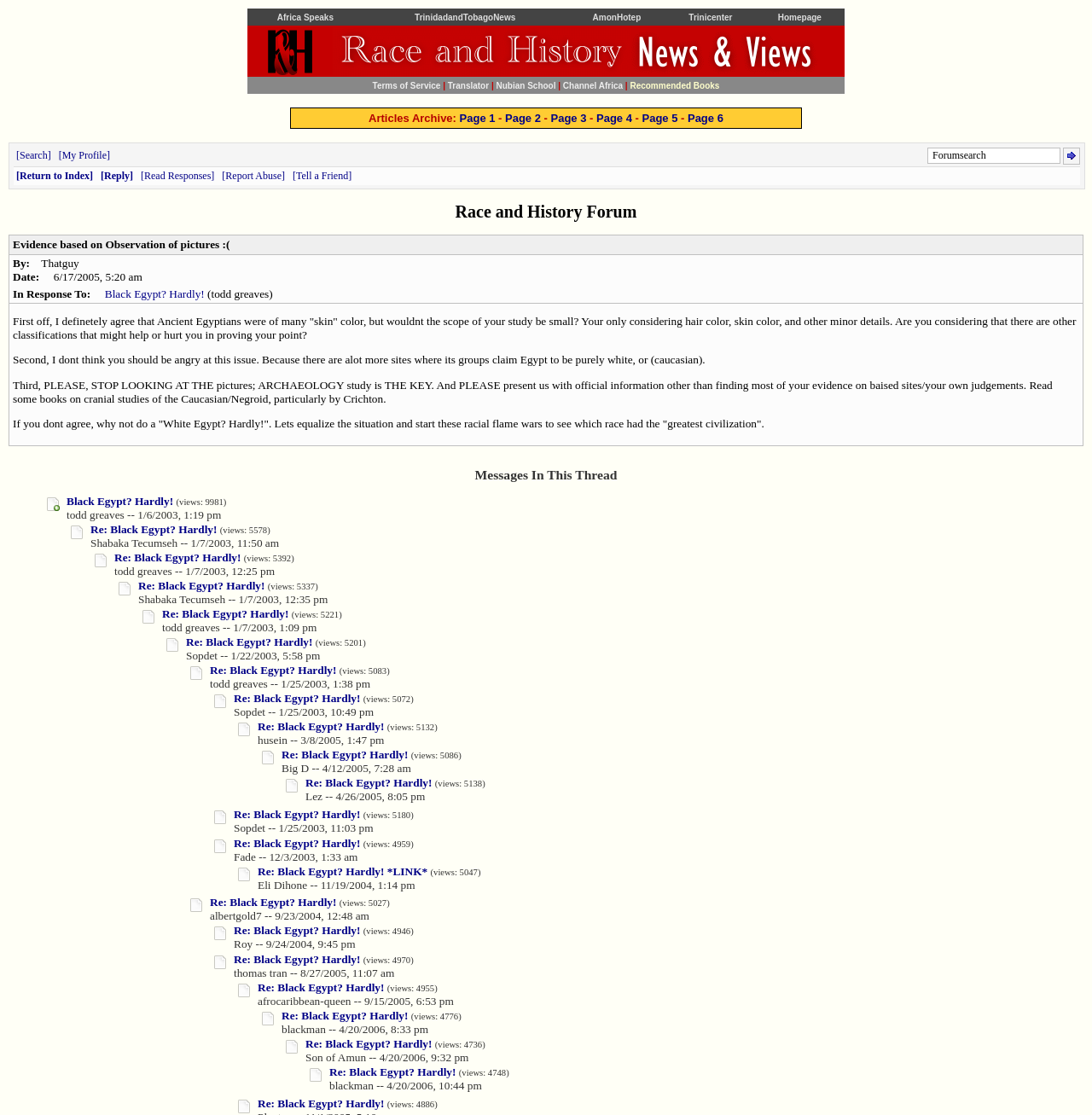Determine the bounding box coordinates of the clickable area required to perform the following instruction: "Reply to the post". The coordinates should be represented as four float numbers between 0 and 1: [left, top, right, bottom].

[0.092, 0.153, 0.122, 0.163]